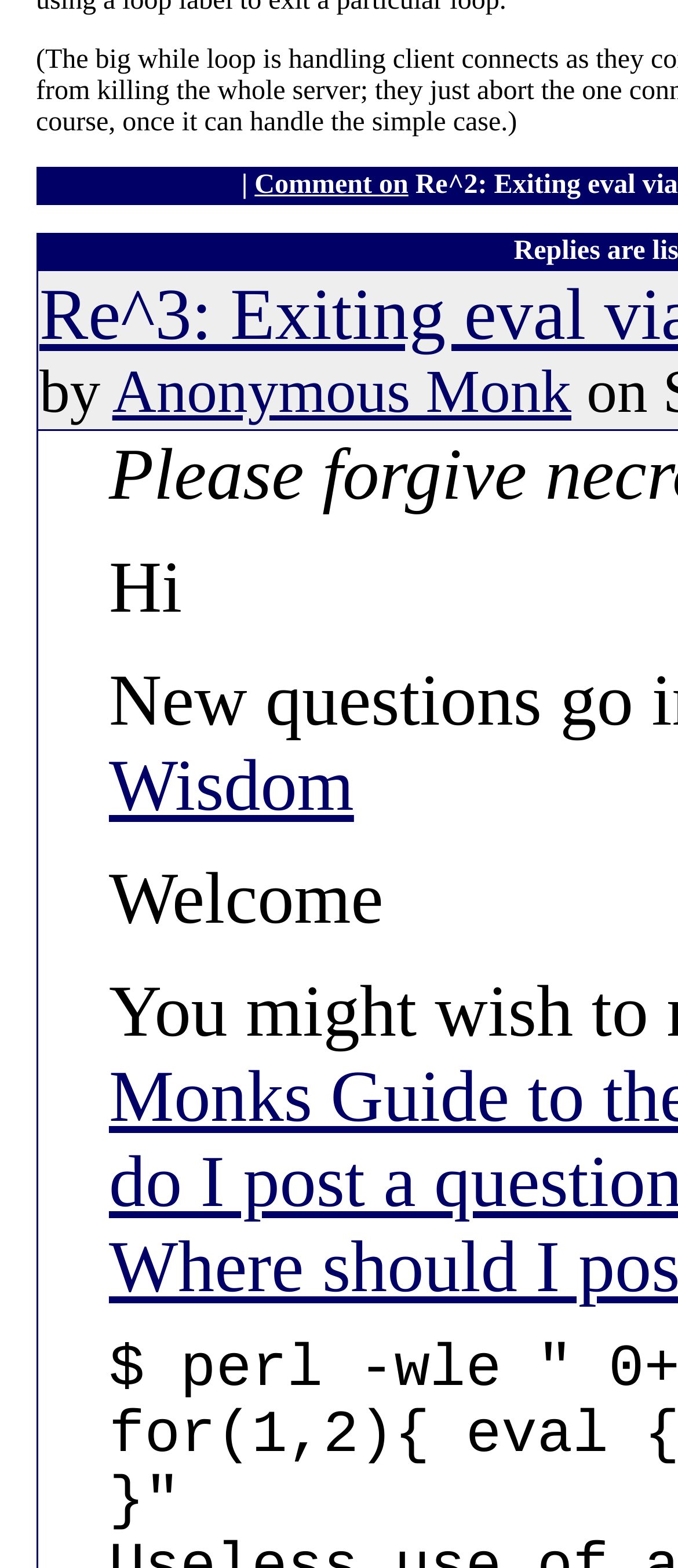Using the format (top-left x, top-left y, bottom-right x, bottom-right y), and given the element description, identify the bounding box coordinates within the screenshot: Anonymous Monk

[0.166, 0.927, 0.843, 0.971]